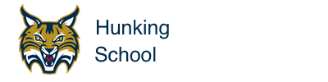Detail every significant feature and component of the image.

This image features the logo and name of Hunking School, highlighted prominently in a sleek, professional design. The logo depicts a fierce-looking bobcat, embodying strength and determination, set against a vibrant blue and gold color scheme. To the right of the logo, the text "Hunking School" is displayed in bold, blue font. This branding conveys the school’s identity and spirit, emphasizing its connection to the community and educational values.